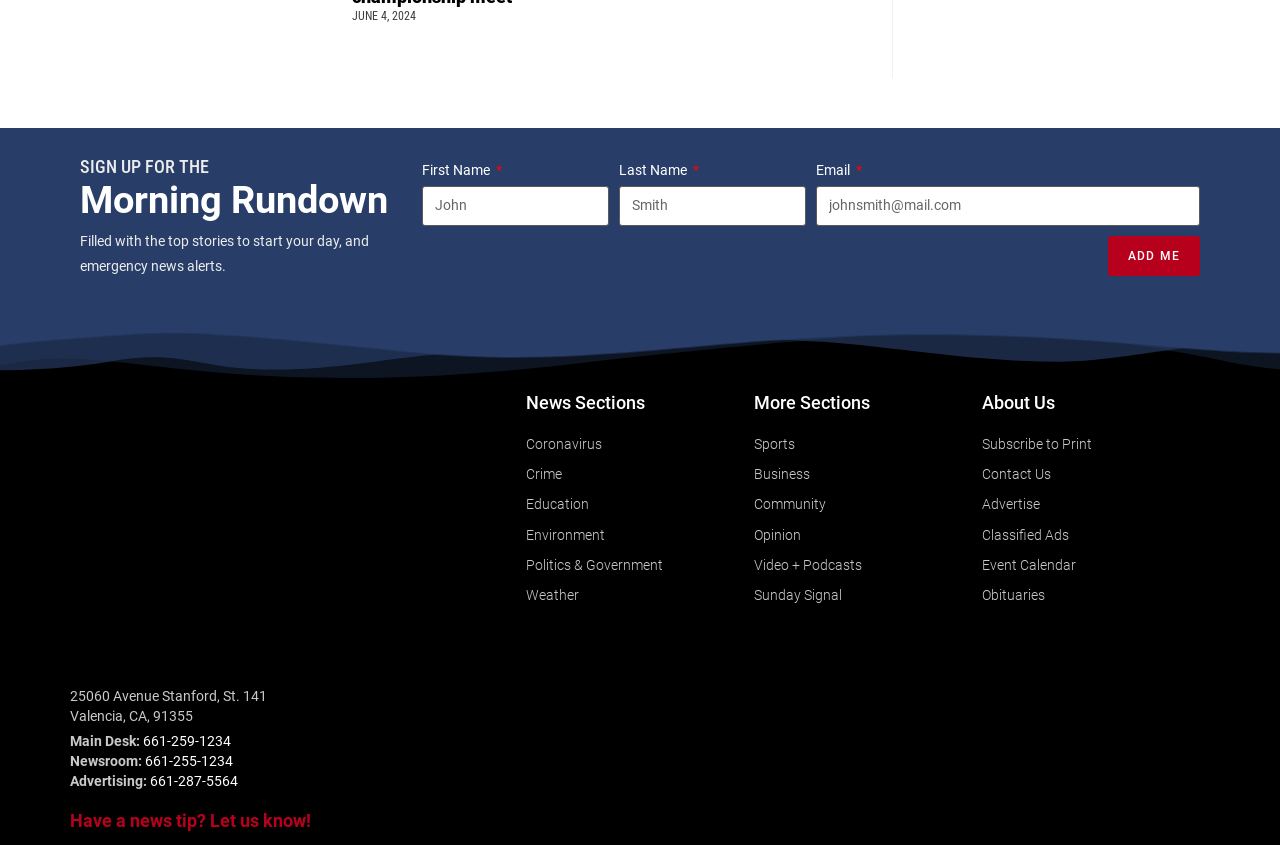Please provide a detailed answer to the question below based on the screenshot: 
What is the purpose of the form?

The form is located in the middle of the webpage, with input fields for First Name, Last Name, and Email, and a button labeled 'ADD ME'. The heading above the form reads 'SIGN UP FOR THE Morning Rundown', indicating that the purpose of the form is to sign up for the Morning Rundown newsletter or service.